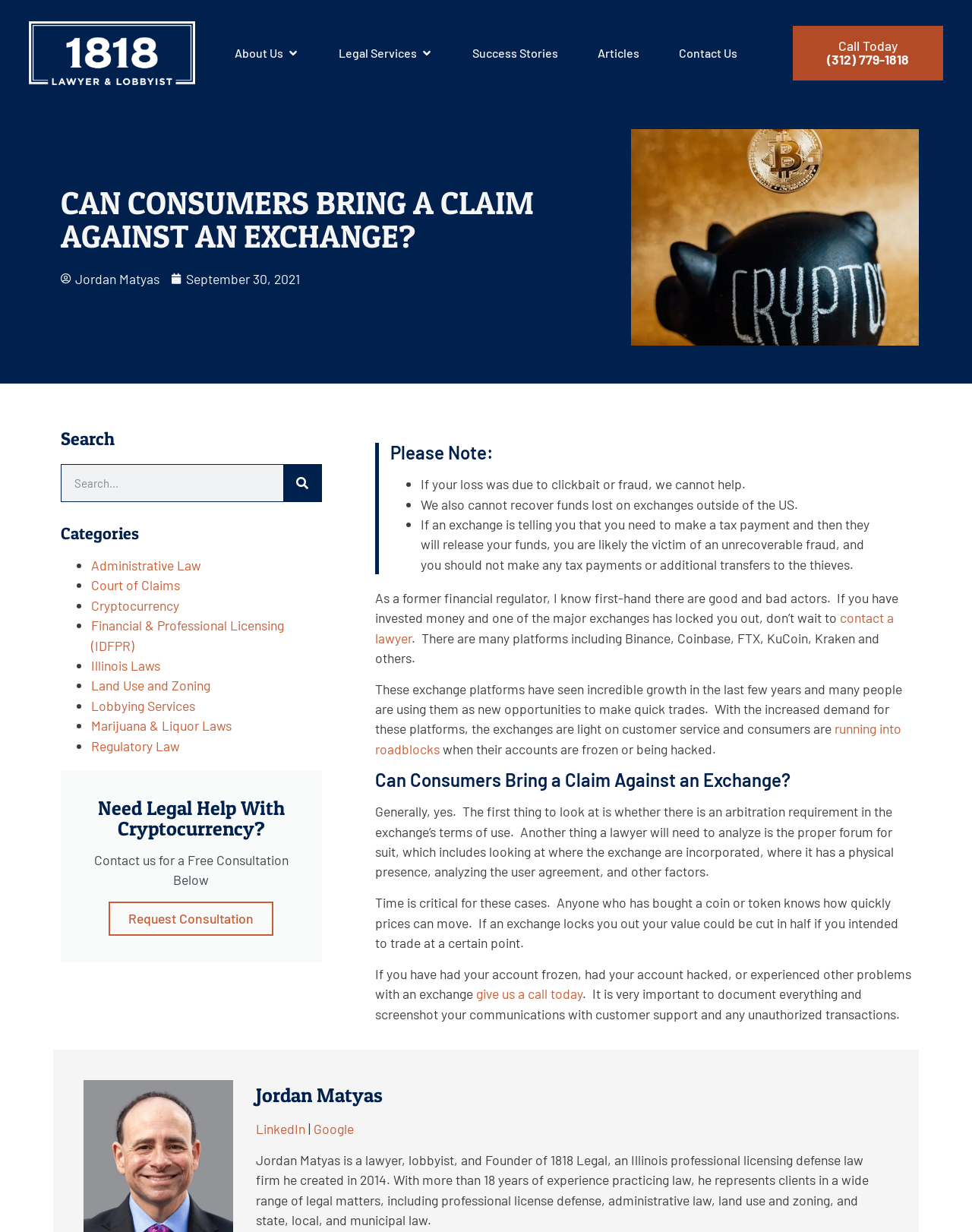Could you specify the bounding box coordinates for the clickable section to complete the following instruction: "Learn more about Jordan Matyas"?

[0.263, 0.883, 0.906, 0.896]